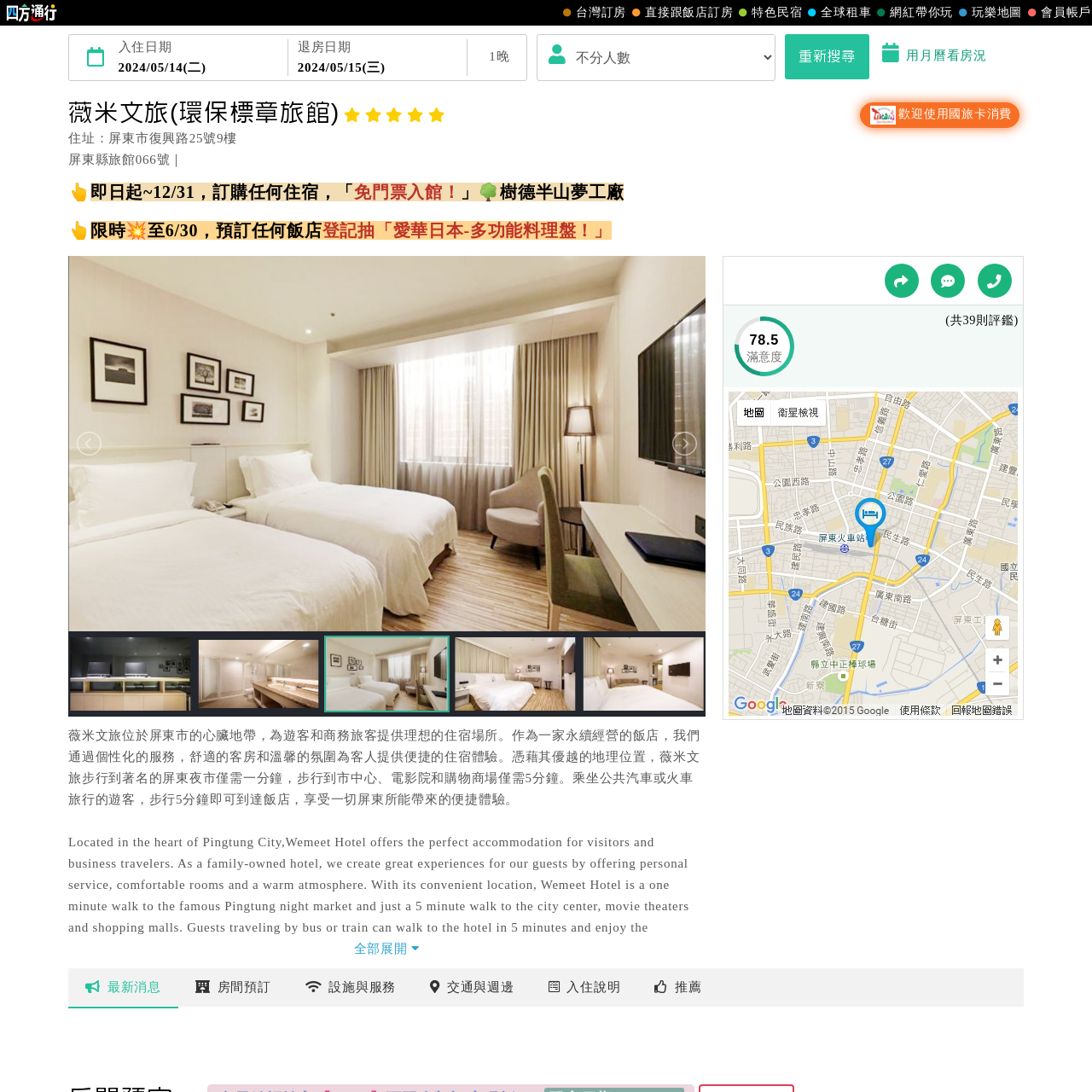What is the focus of the Wemeet Hotel's brand identity?
Please analyze the image within the red bounding box and respond with a detailed answer to the question.

The caption highlights that the design of the graphic emphasizes a brand identity focused on sustainability and hospitality, indicating that these two aspects are the core of the hotel's brand identity.